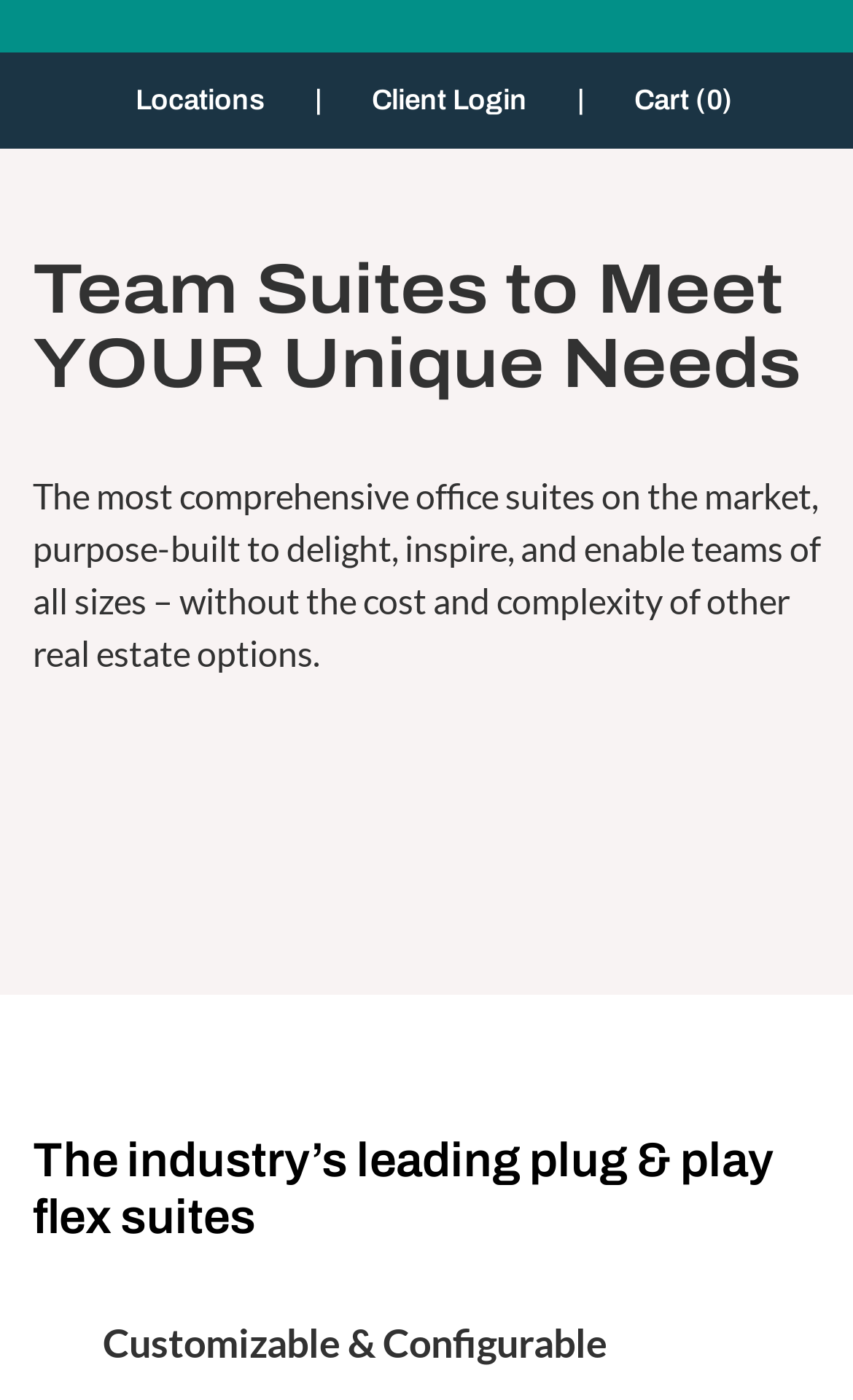Reply to the question with a single word or phrase:
What is the purpose of the office suites mentioned on the webpage?

to delight, inspire, and enable teams